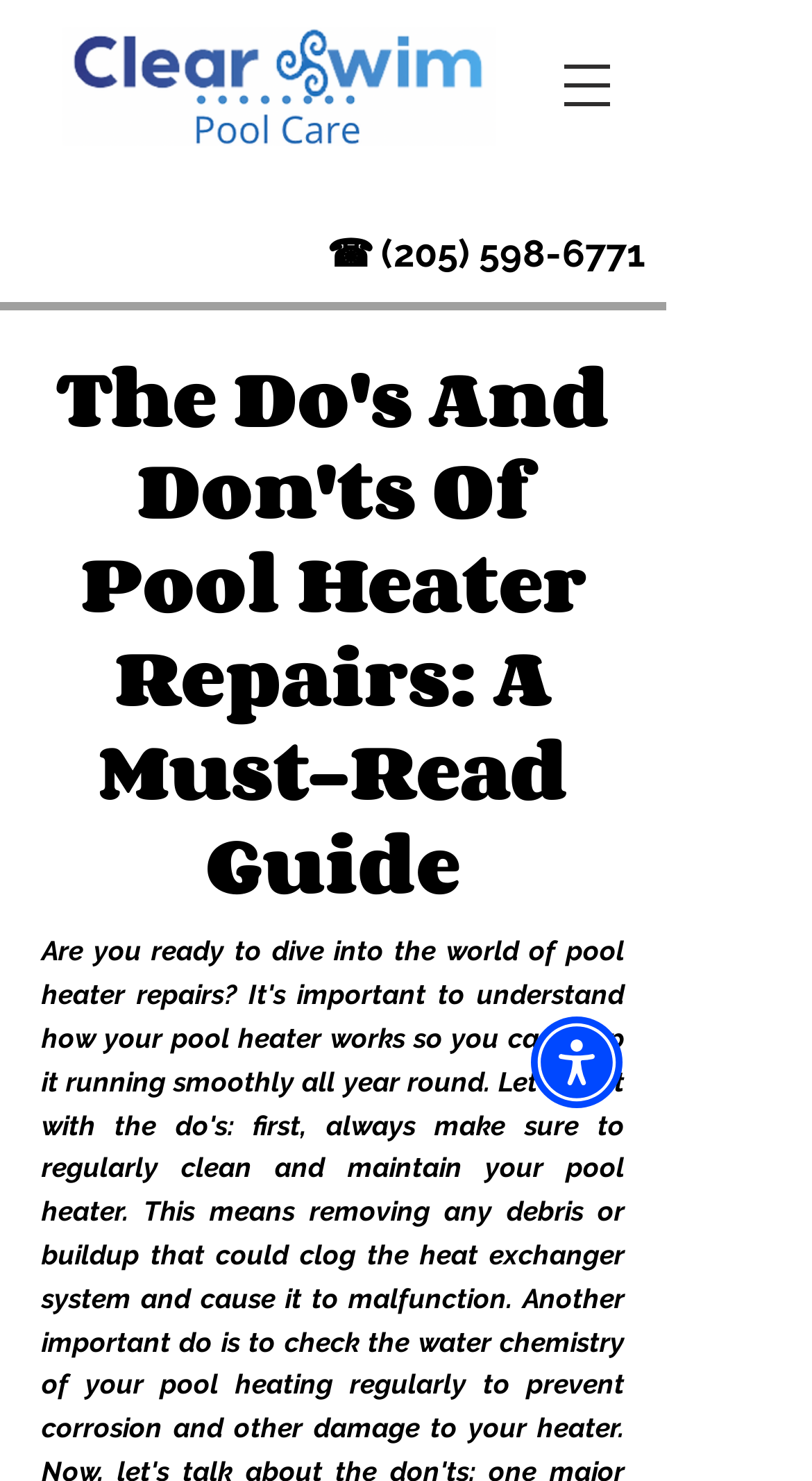Determine the main headline from the webpage and extract its text.

The Do's And Don'ts Of Pool Heater Repairs: A Must-Read Guide